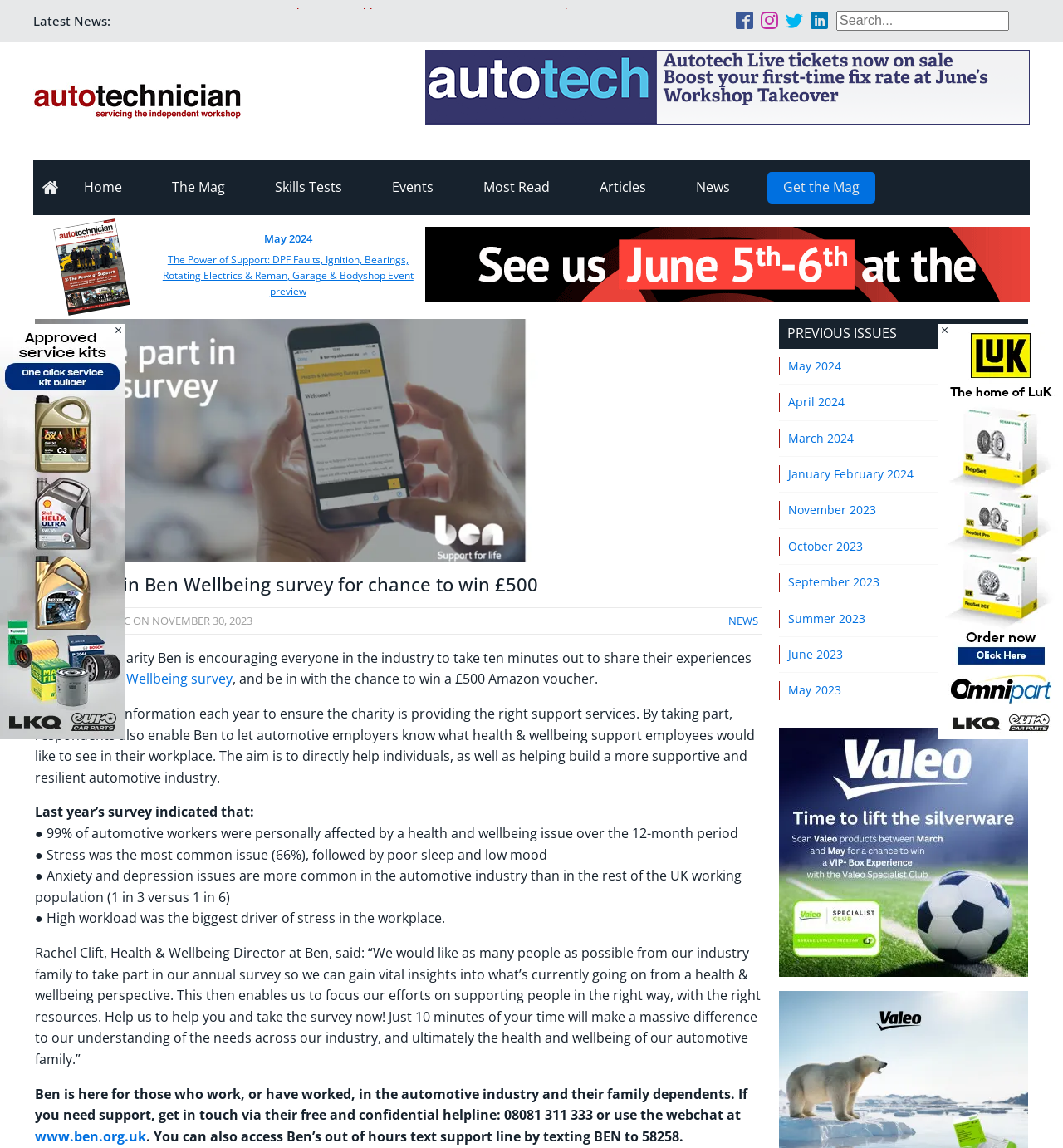What is the prize for participating in the Health & Wellbeing survey?
Kindly give a detailed and elaborate answer to the question.

The article states '...and be in with the chance to win a £500 Amazon voucher.' which indicates that the prize for participating in the survey is a £500 Amazon voucher.